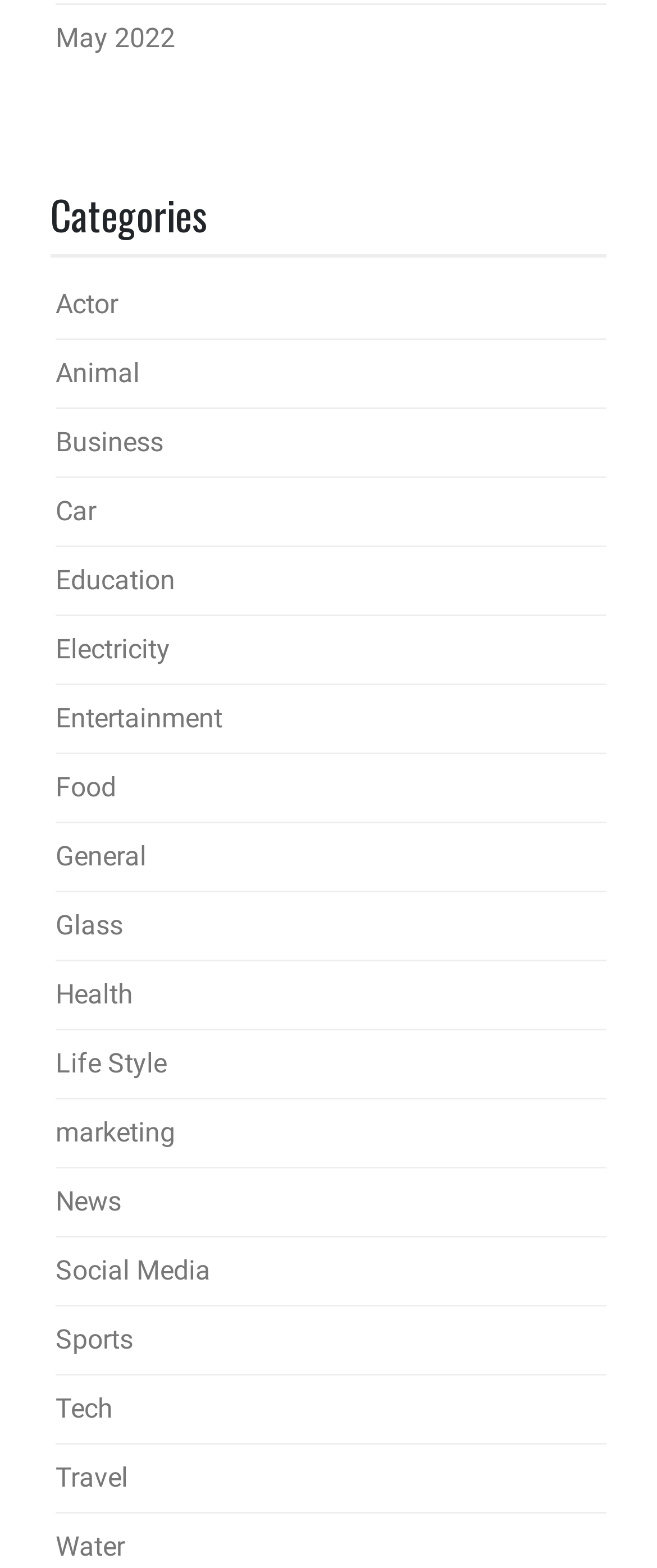Determine the bounding box of the UI element mentioned here: "Water". The coordinates must be in the format [left, top, right, bottom] with values ranging from 0 to 1.

[0.085, 0.976, 0.19, 0.997]